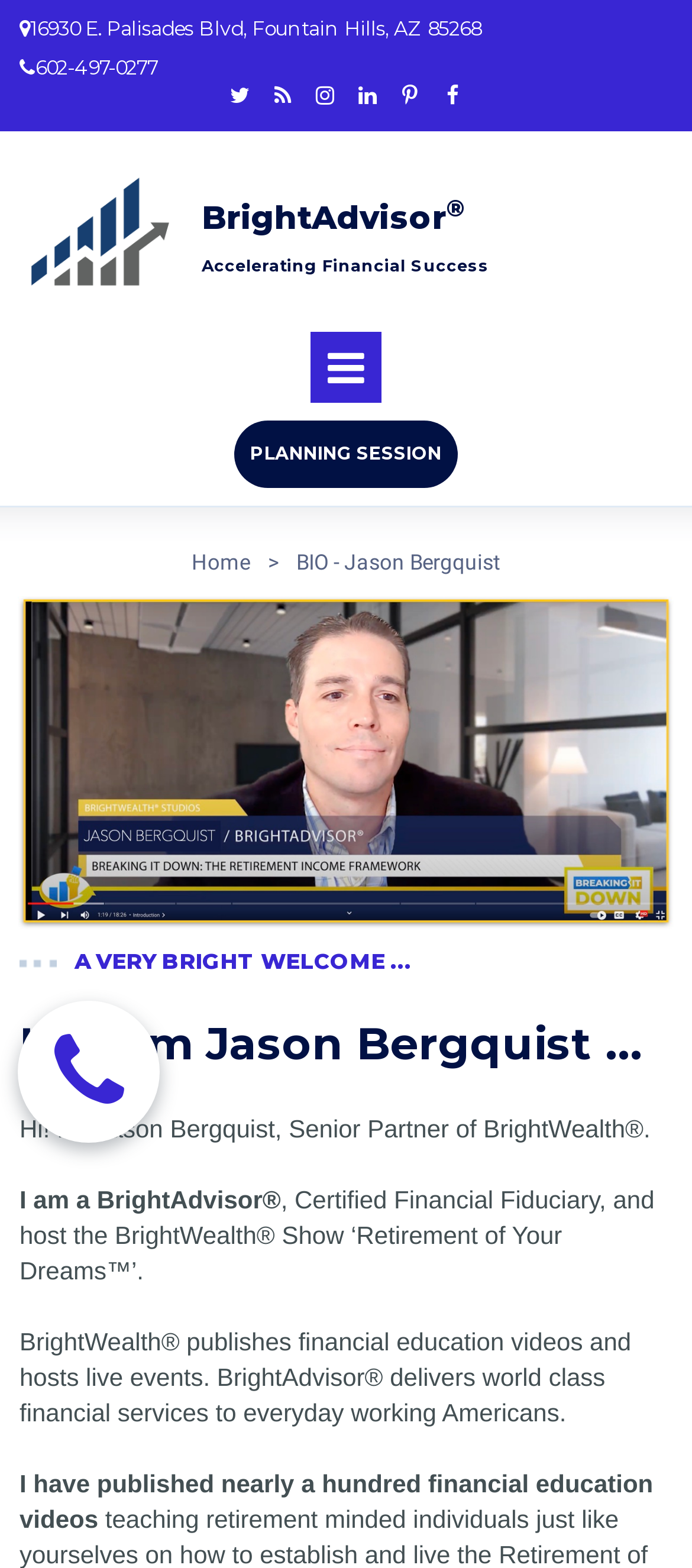Please identify the bounding box coordinates of the clickable area that will allow you to execute the instruction: "search for keywords".

None